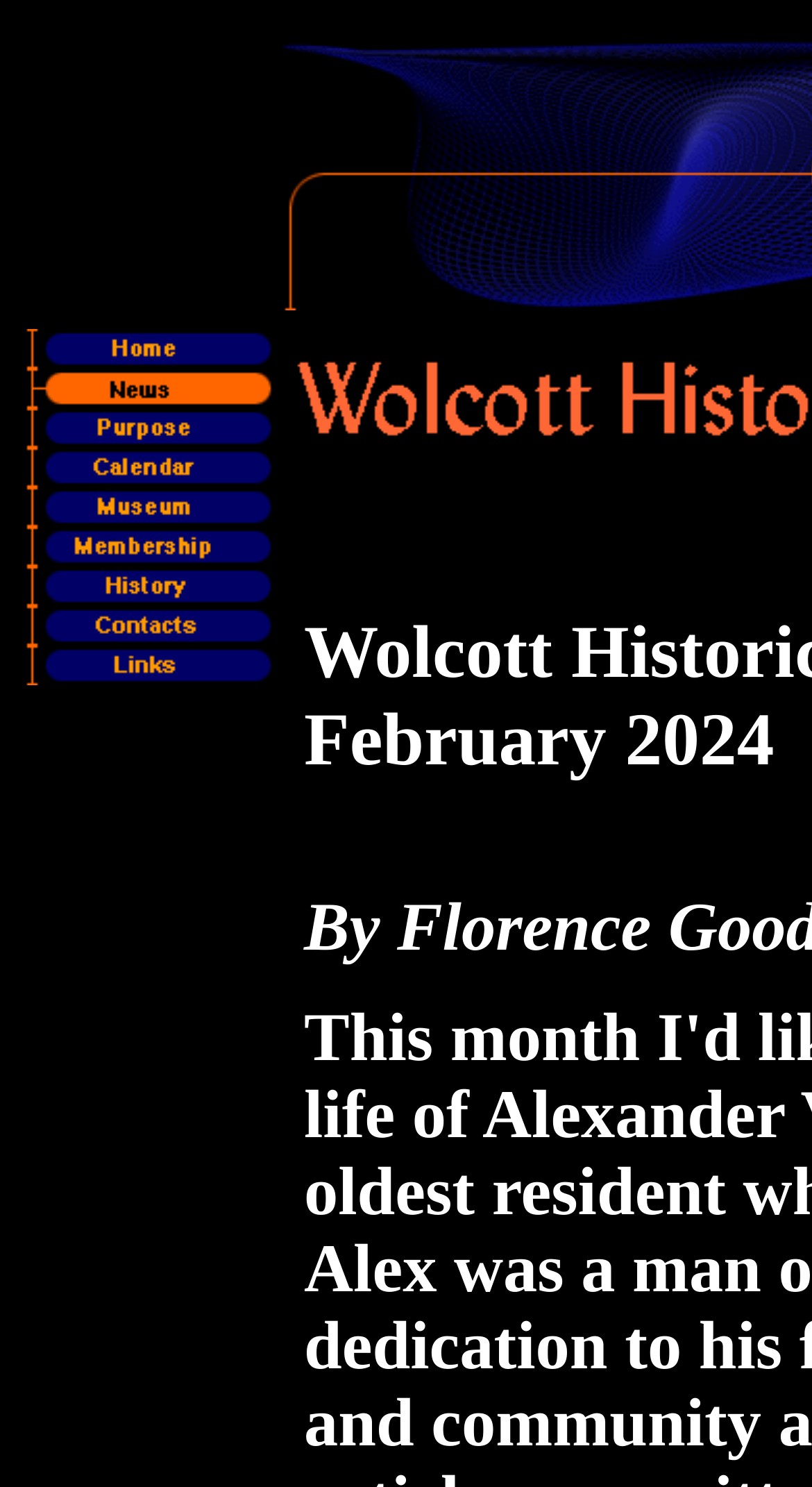Please determine the bounding box coordinates of the element's region to click in order to carry out the following instruction: "Get Directions". The coordinates should be four float numbers between 0 and 1, i.e., [left, top, right, bottom].

None